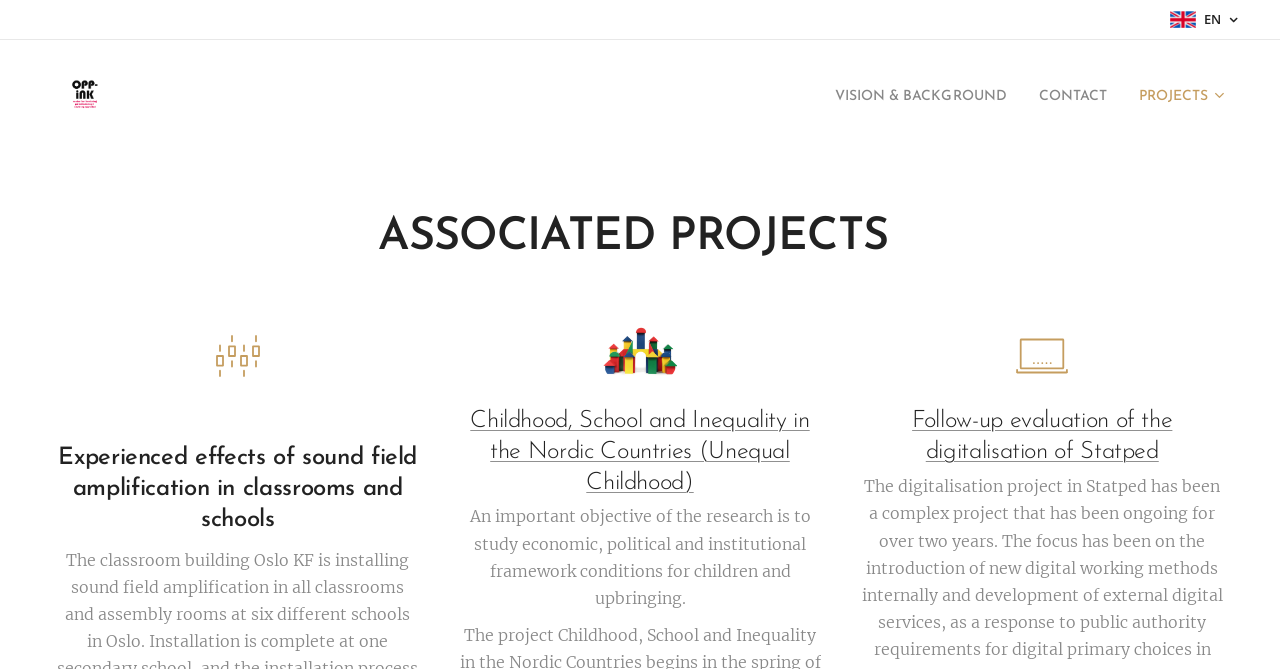From the webpage screenshot, predict the bounding box coordinates (top-left x, top-left y, bottom-right x, bottom-right y) for the UI element described here: Contact

[0.78, 0.108, 0.867, 0.182]